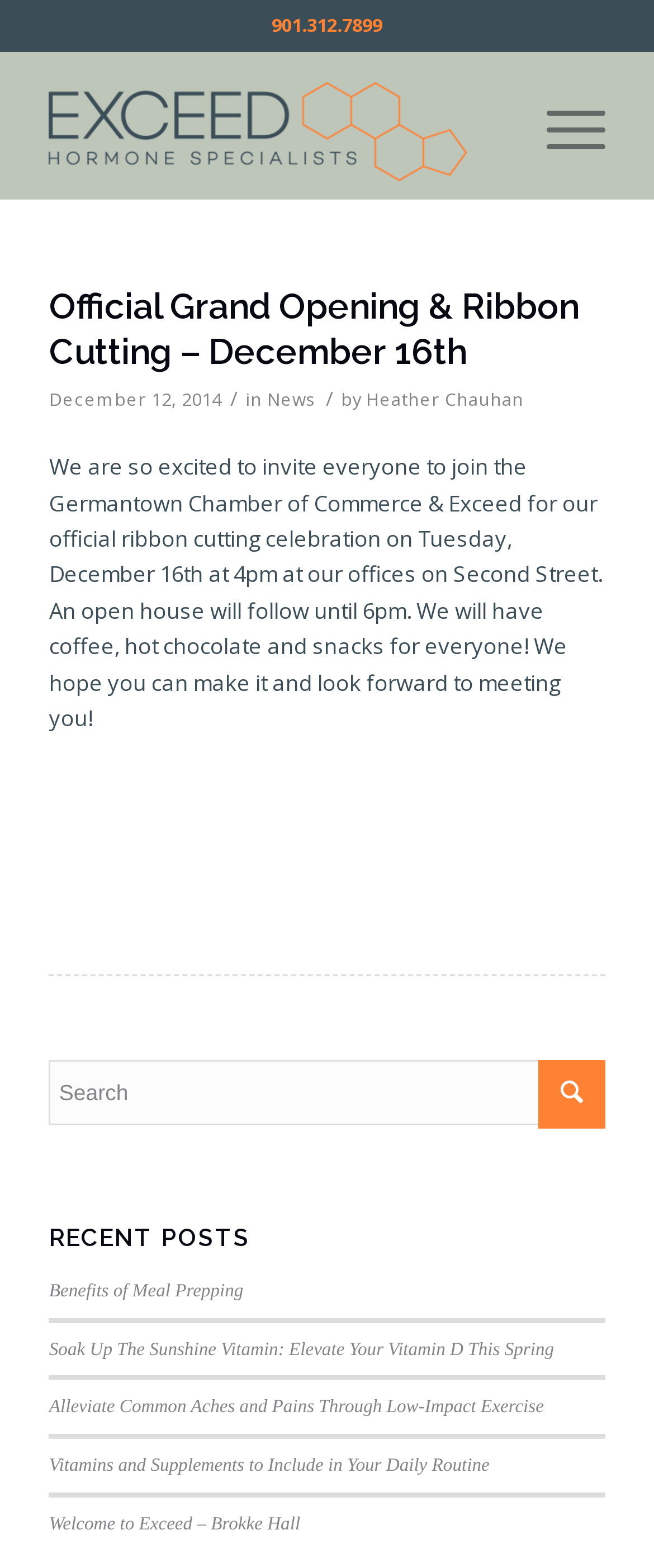What is the purpose of the event on December 16th?
Provide a comprehensive and detailed answer to the question.

The purpose of the event can be inferred from the article text, which mentions 'our official ribbon cutting celebration on Tuesday, December 16th at 4pm at our offices on Second Street'. The event is a ribbon cutting celebration.